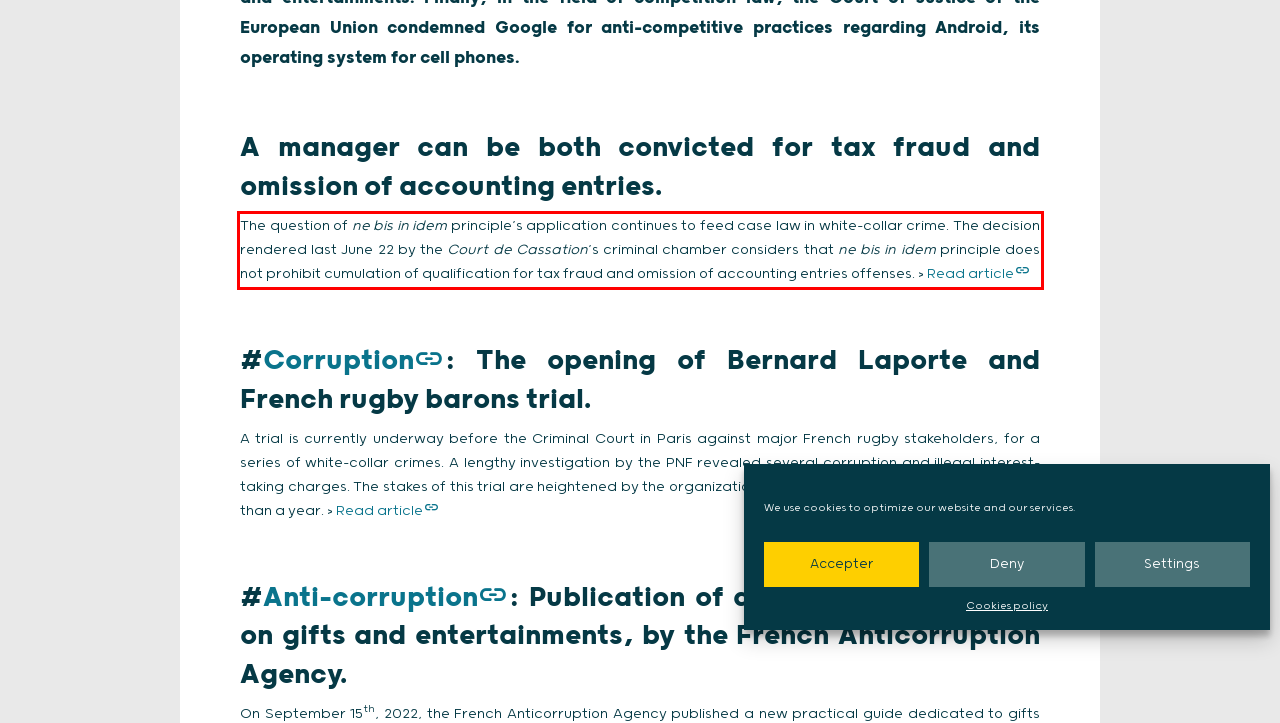Examine the screenshot of the webpage, locate the red bounding box, and generate the text contained within it.

The question of ne bis in idem principle’s application continues to feed case law in white-collar crime. The decision rendered last June 22 by the Court de Cassation’s criminal chamber considers that ne bis in idem principle does not prohibit cumulation of qualification for tax fraud and omission of accounting entries offenses. > Read article